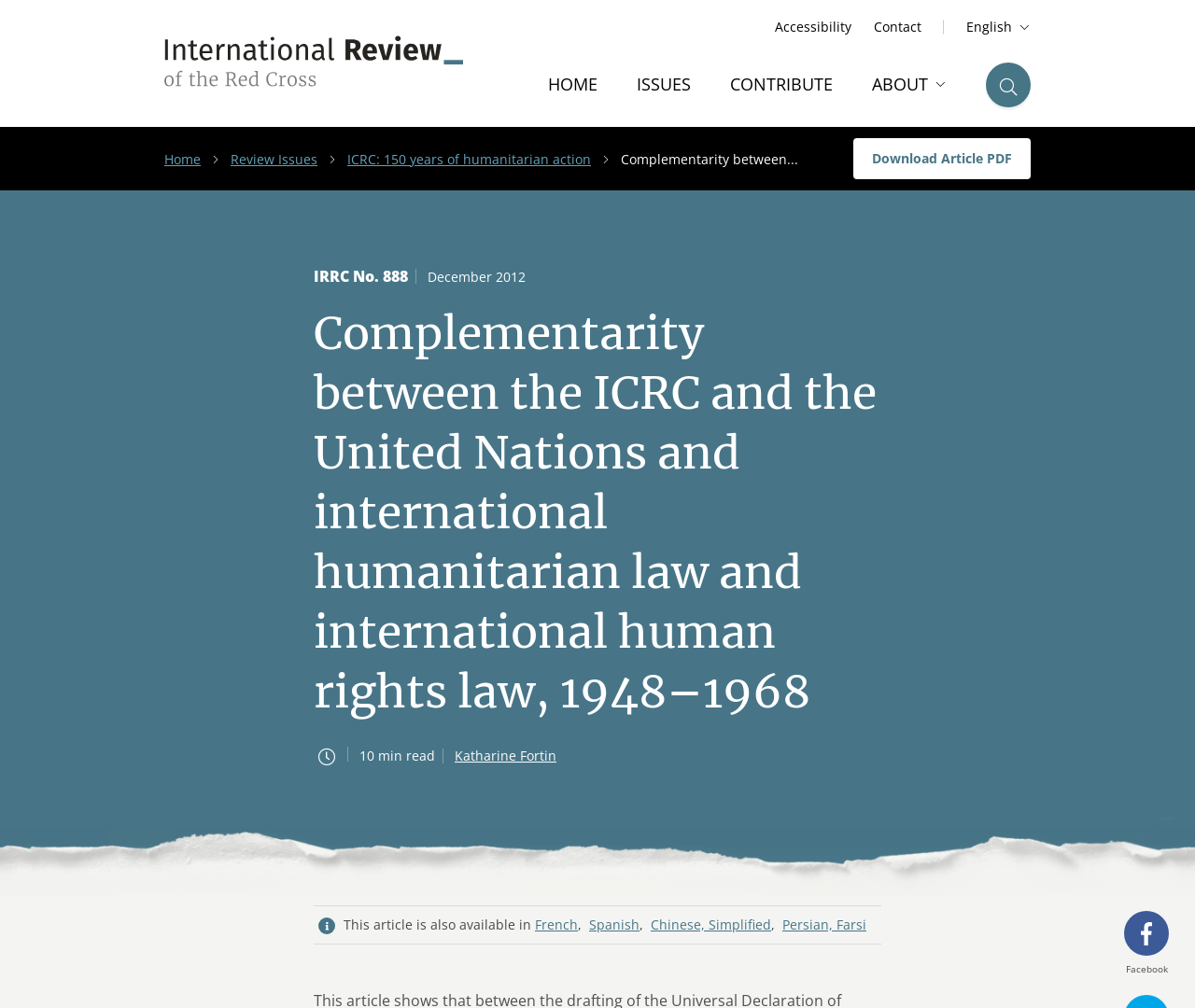Identify the bounding box for the UI element that is described as follows: "Jon Garvey".

None